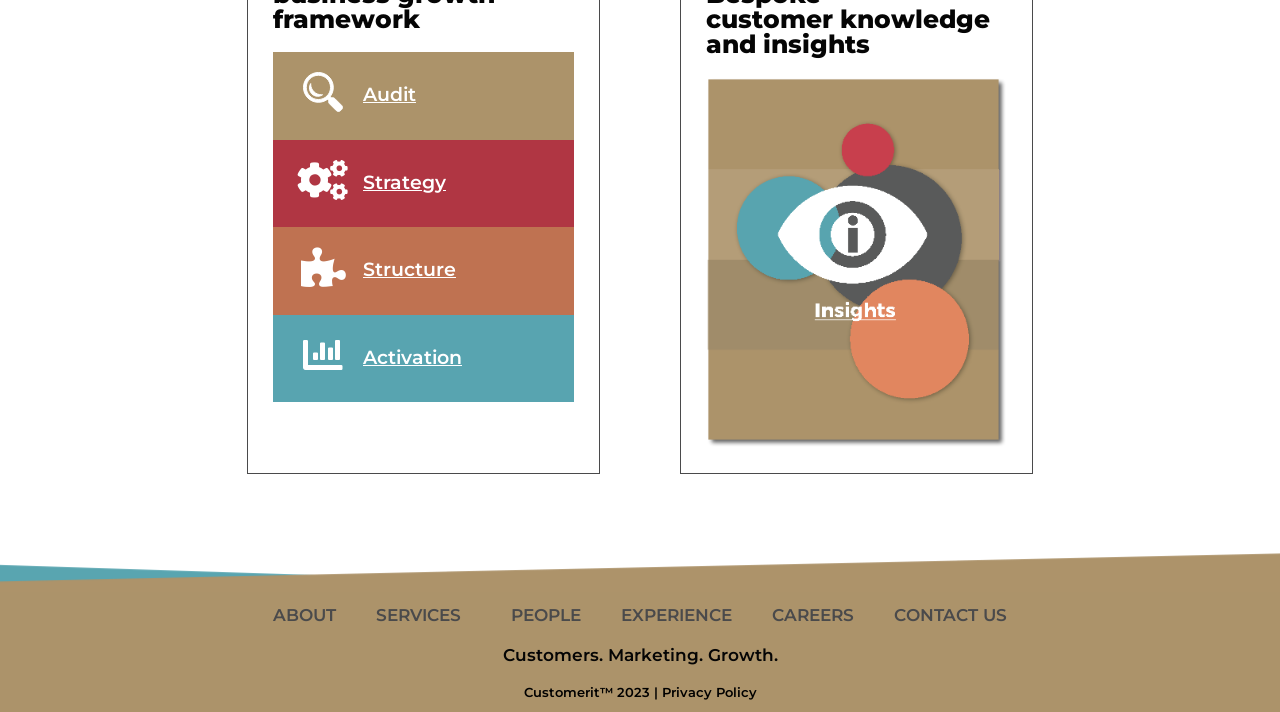Locate the bounding box coordinates for the element described below: "Services". The coordinates must be four float values between 0 and 1, formatted as [left, top, right, bottom].

[0.278, 0.831, 0.384, 0.896]